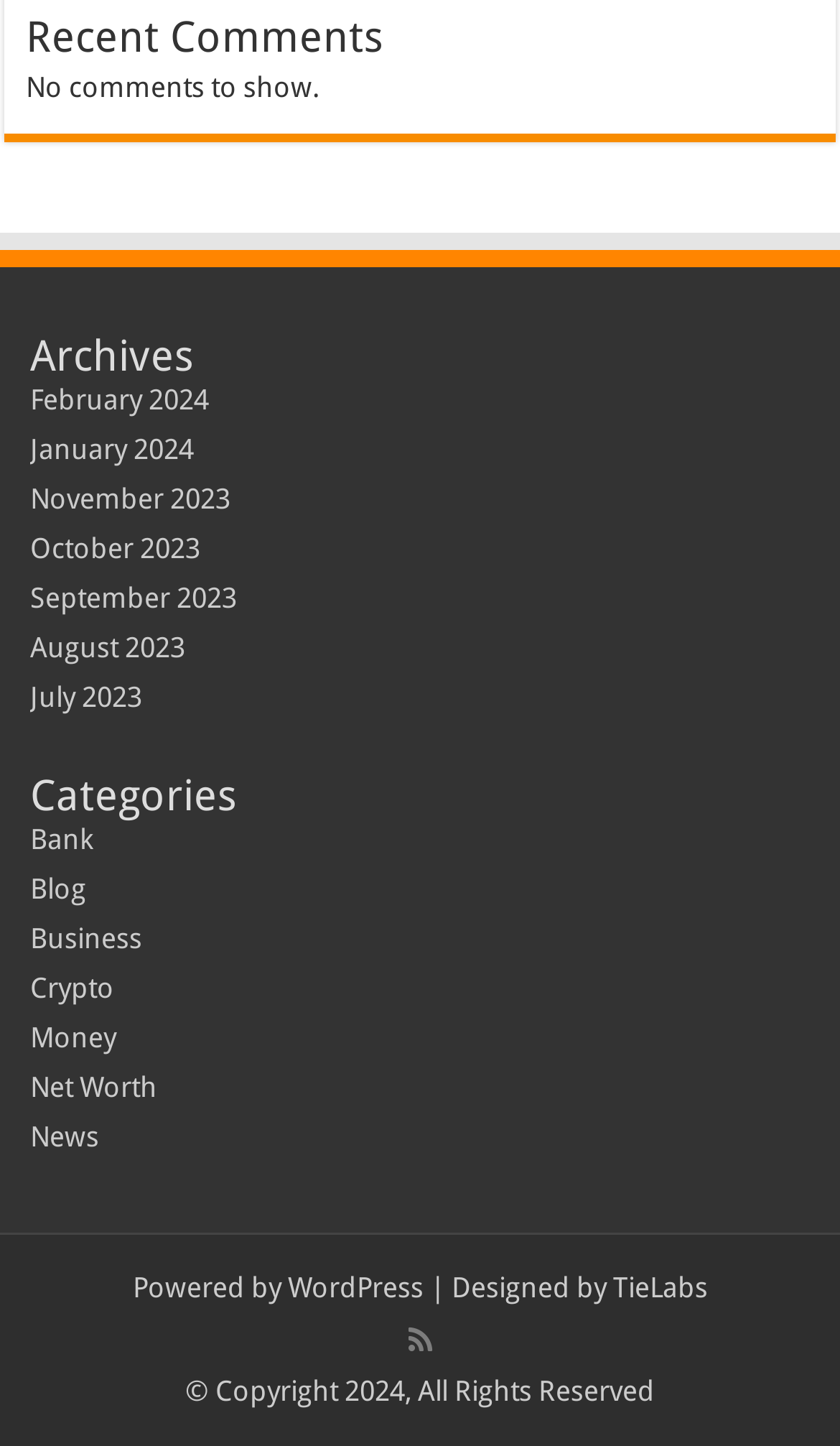Please provide the bounding box coordinates for the element that needs to be clicked to perform the following instruction: "Explore the Bank category". The coordinates should be given as four float numbers between 0 and 1, i.e., [left, top, right, bottom].

[0.036, 0.569, 0.11, 0.592]